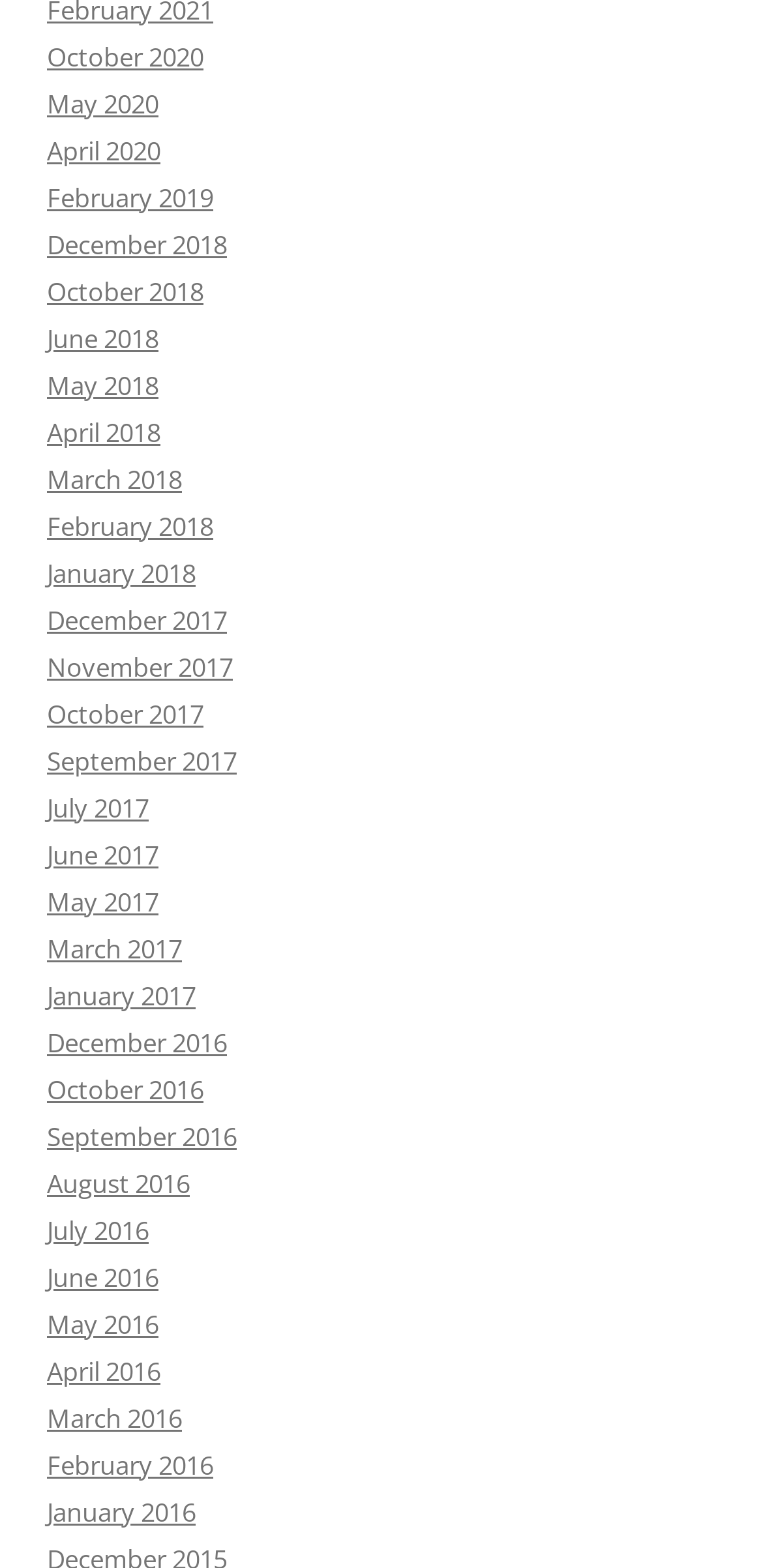Locate the bounding box coordinates of the element that needs to be clicked to carry out the instruction: "view September 2016". The coordinates should be given as four float numbers ranging from 0 to 1, i.e., [left, top, right, bottom].

[0.062, 0.713, 0.31, 0.735]